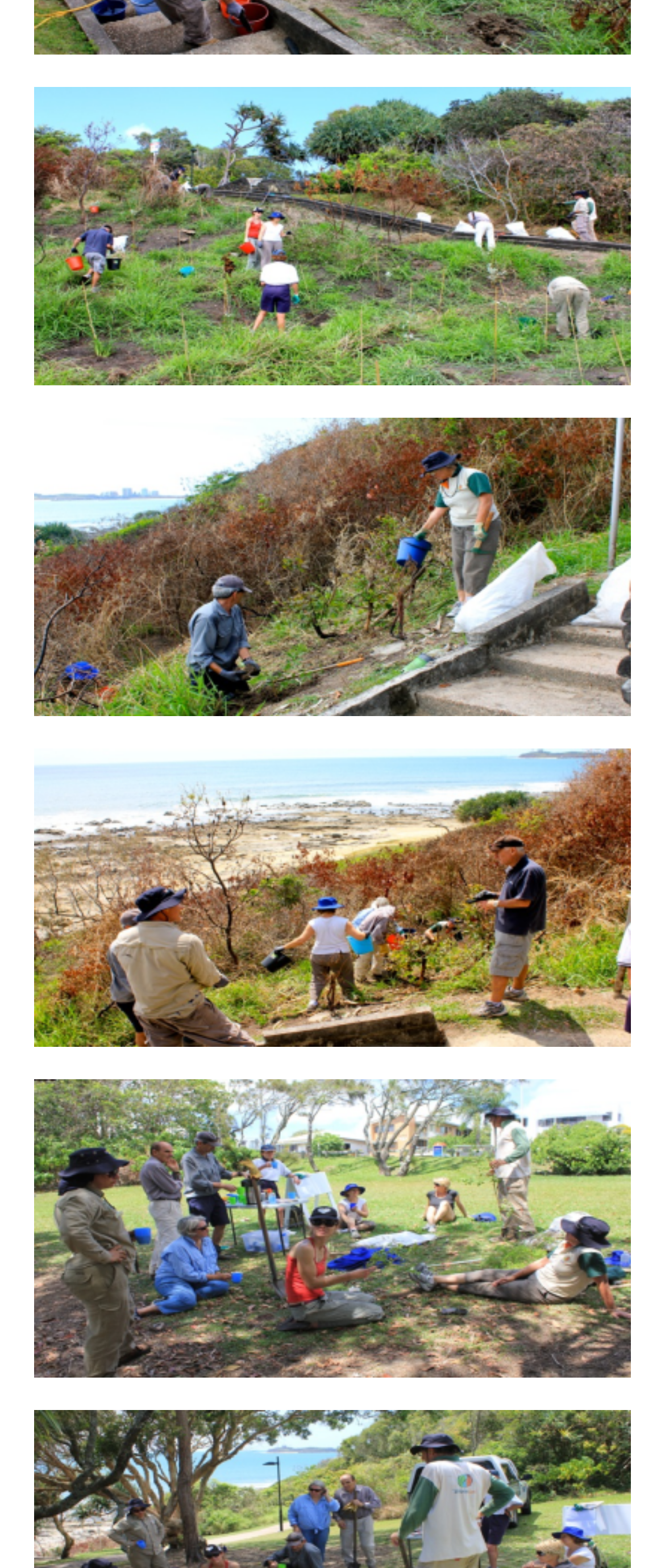Use one word or a short phrase to answer the question provided: 
How many links are on the webpage?

5